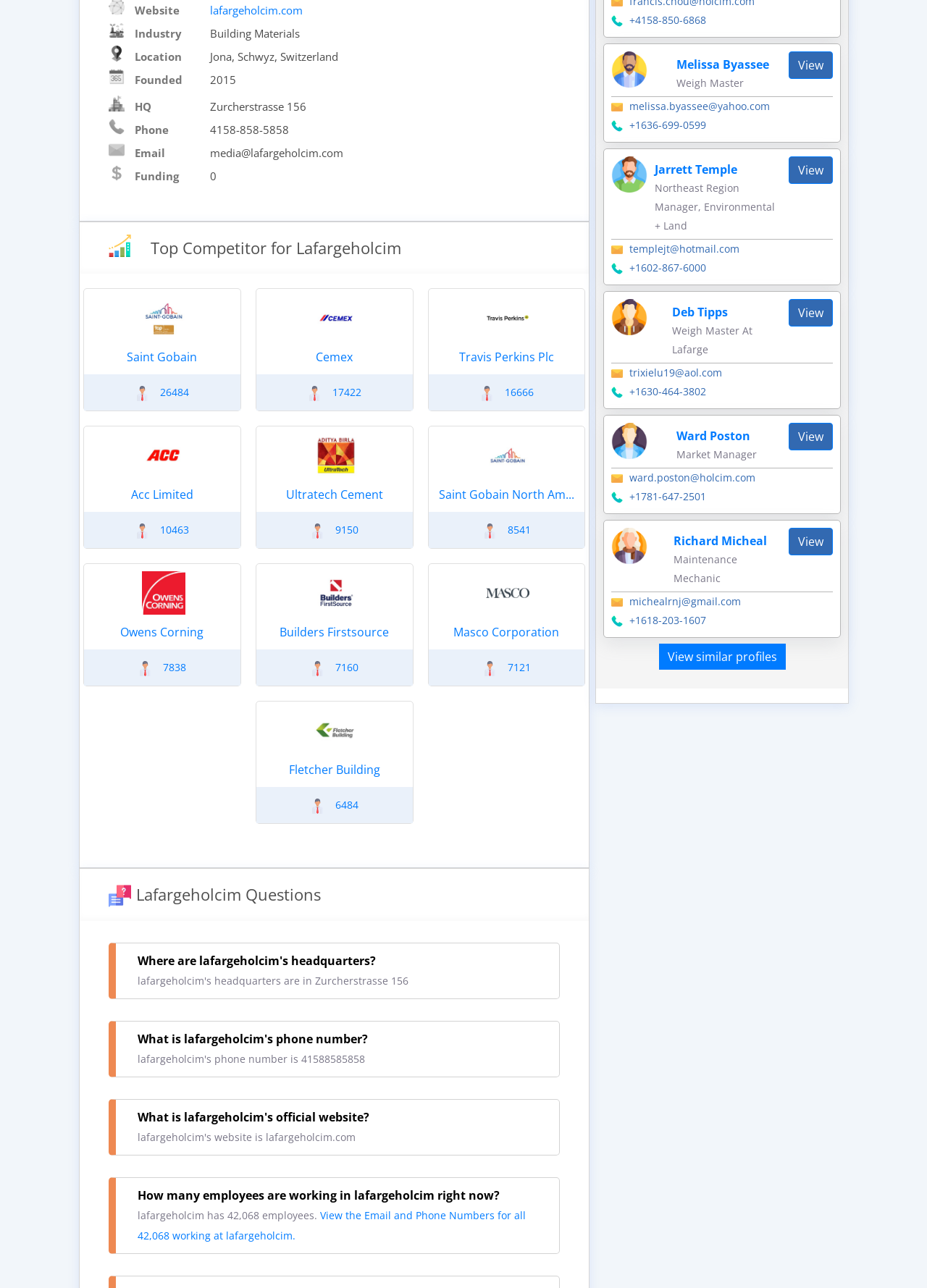Bounding box coordinates are to be given in the format (top-left x, top-left y, bottom-right x, bottom-right y). All values must be floating point numbers between 0 and 1. Provide the bounding box coordinate for the UI element described as: Saint Gobain North Am...

[0.462, 0.337, 0.631, 0.392]